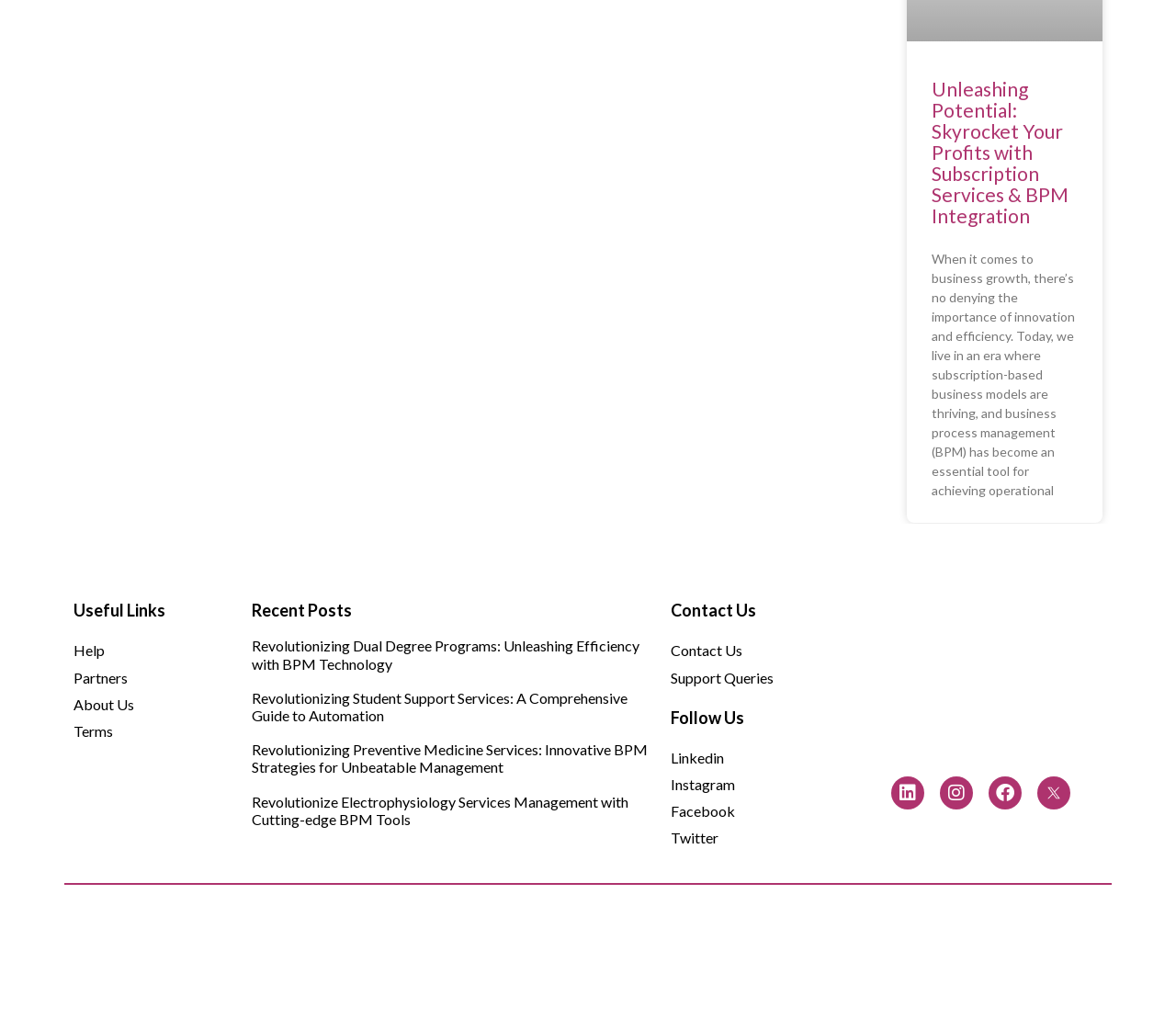Utilize the details in the image to give a detailed response to the question: What is the name of the company?

The company logo 'Flokzu BPM logo png' is displayed on the webpage, indicating that the company name is Flokzu.